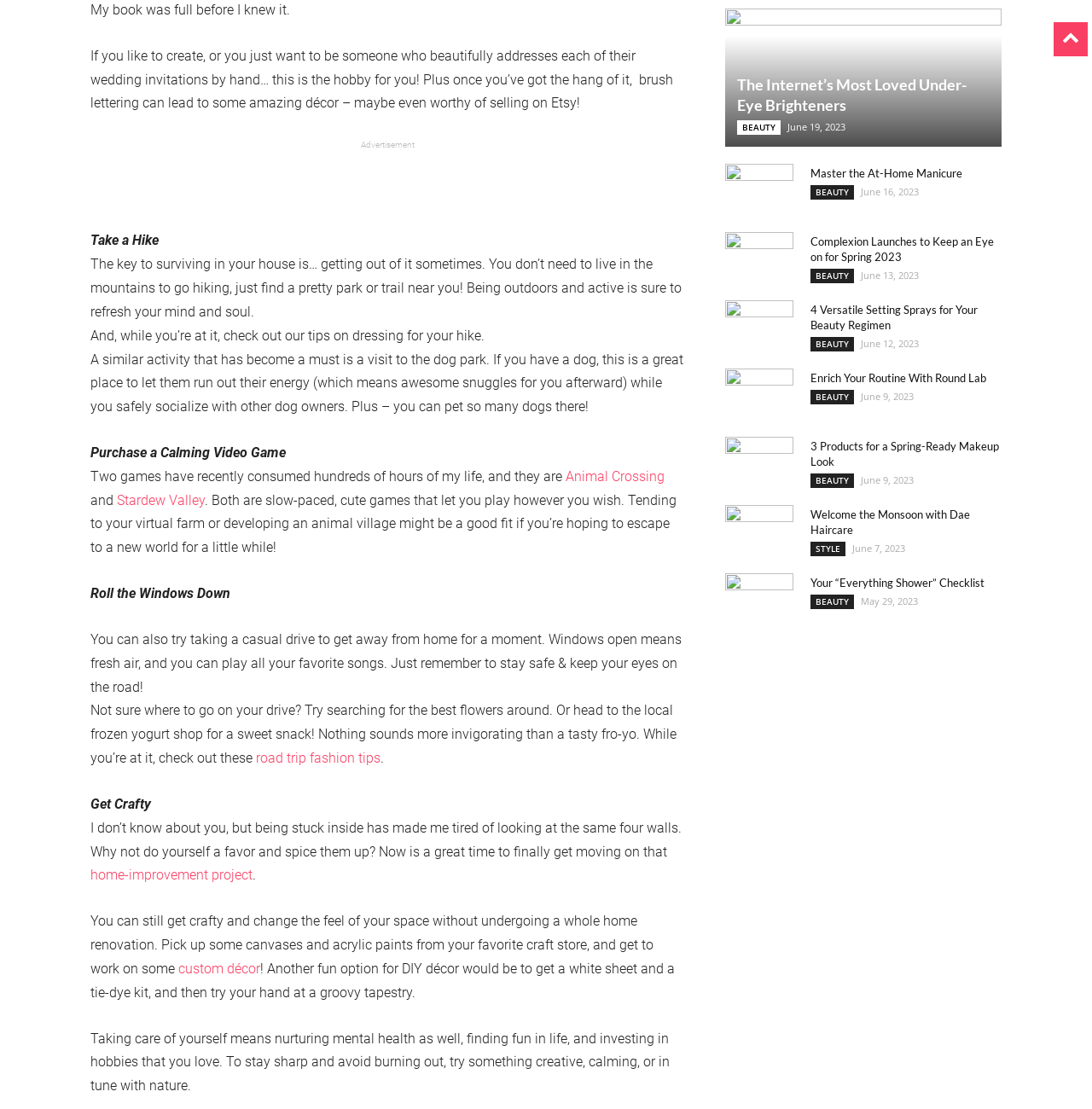Can you find the bounding box coordinates of the area I should click to execute the following instruction: "Check out 'road trip fashion tips'"?

[0.234, 0.676, 0.348, 0.691]